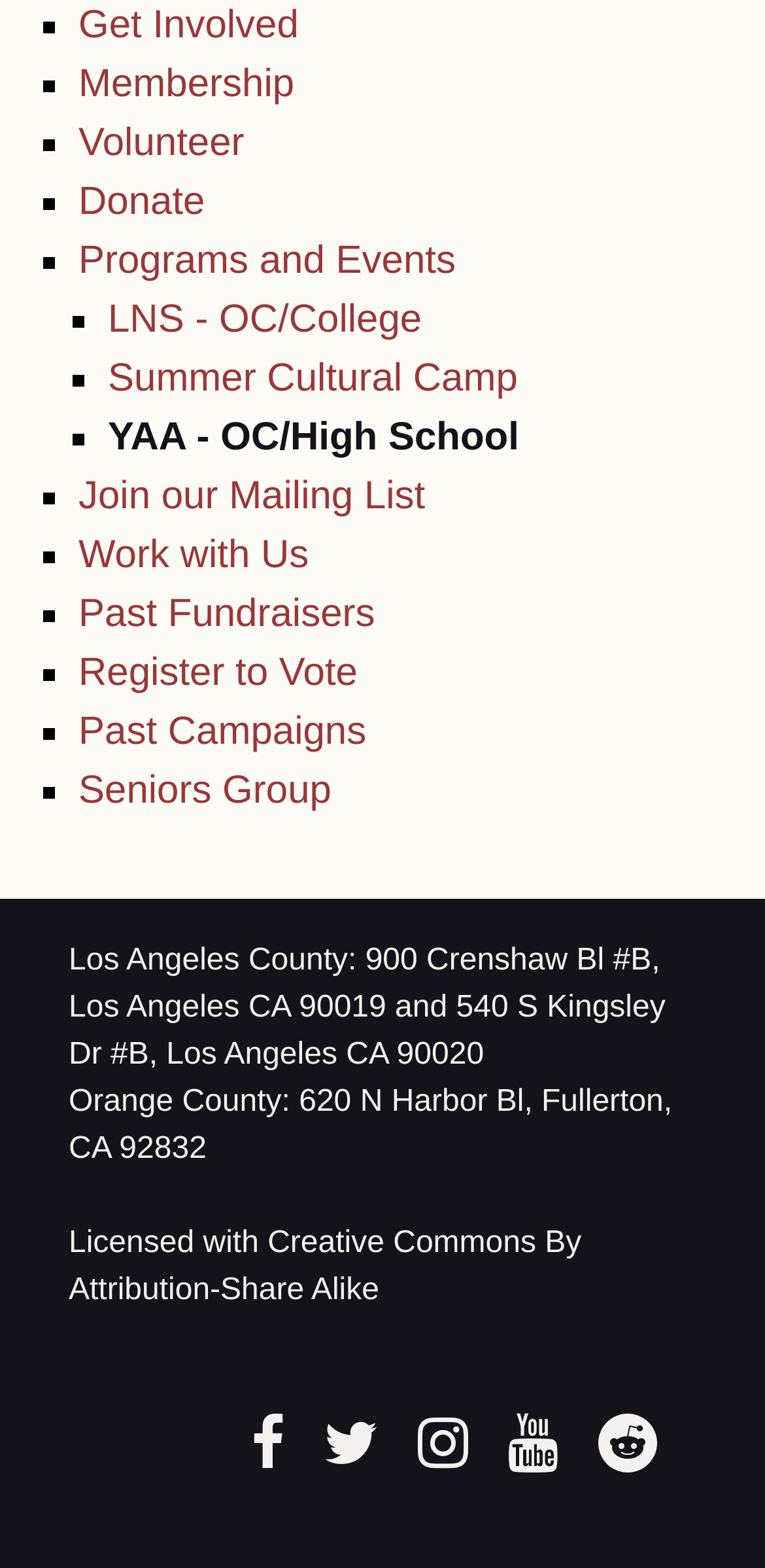Find the bounding box of the UI element described as: "Home Appliances". The bounding box coordinates should be given as four float values between 0 and 1, i.e., [left, top, right, bottom].

None